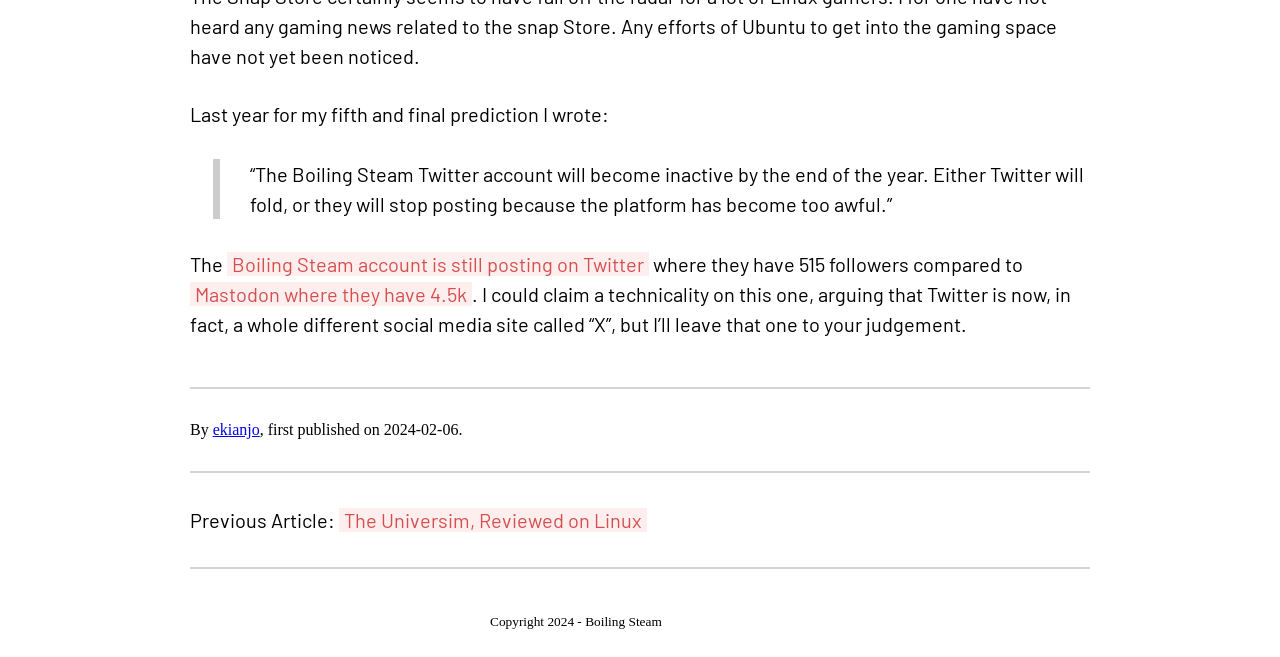Please reply to the following question with a single word or a short phrase:
How many followers does Boiling Steam have on Twitter?

515